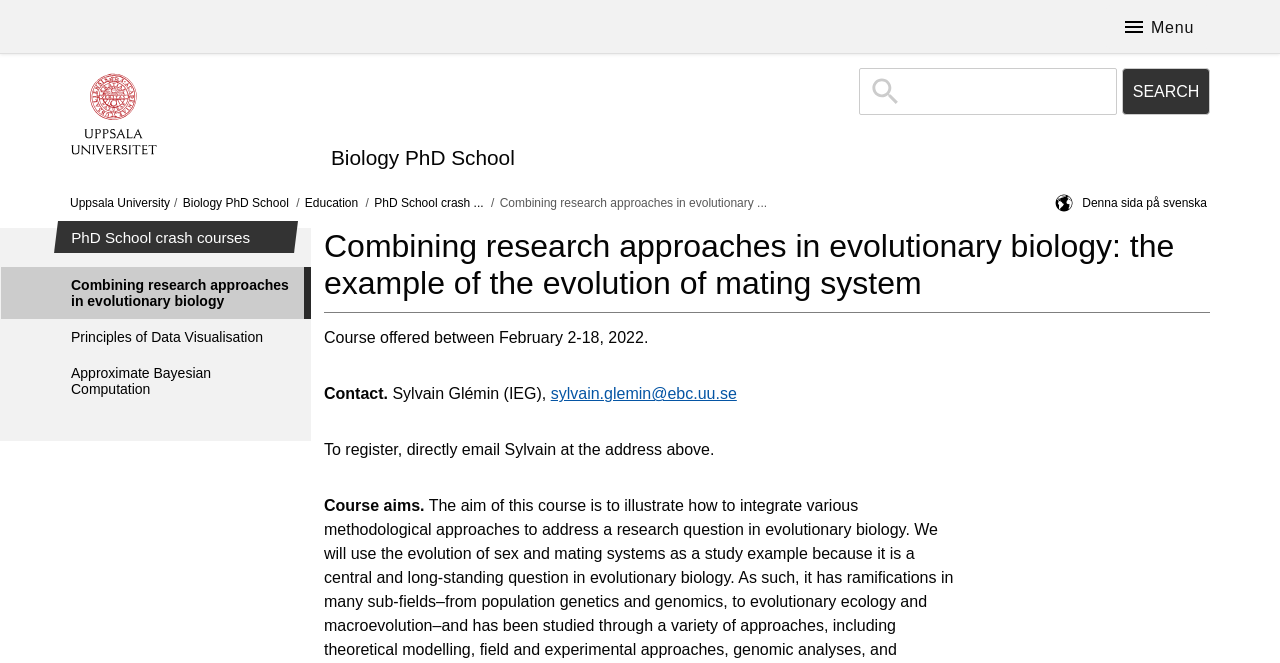What is the purpose of the course?
Please describe in detail the information shown in the image to answer the question.

I found the answer by reading the course aims section, which provides a brief description of the course's objectives.